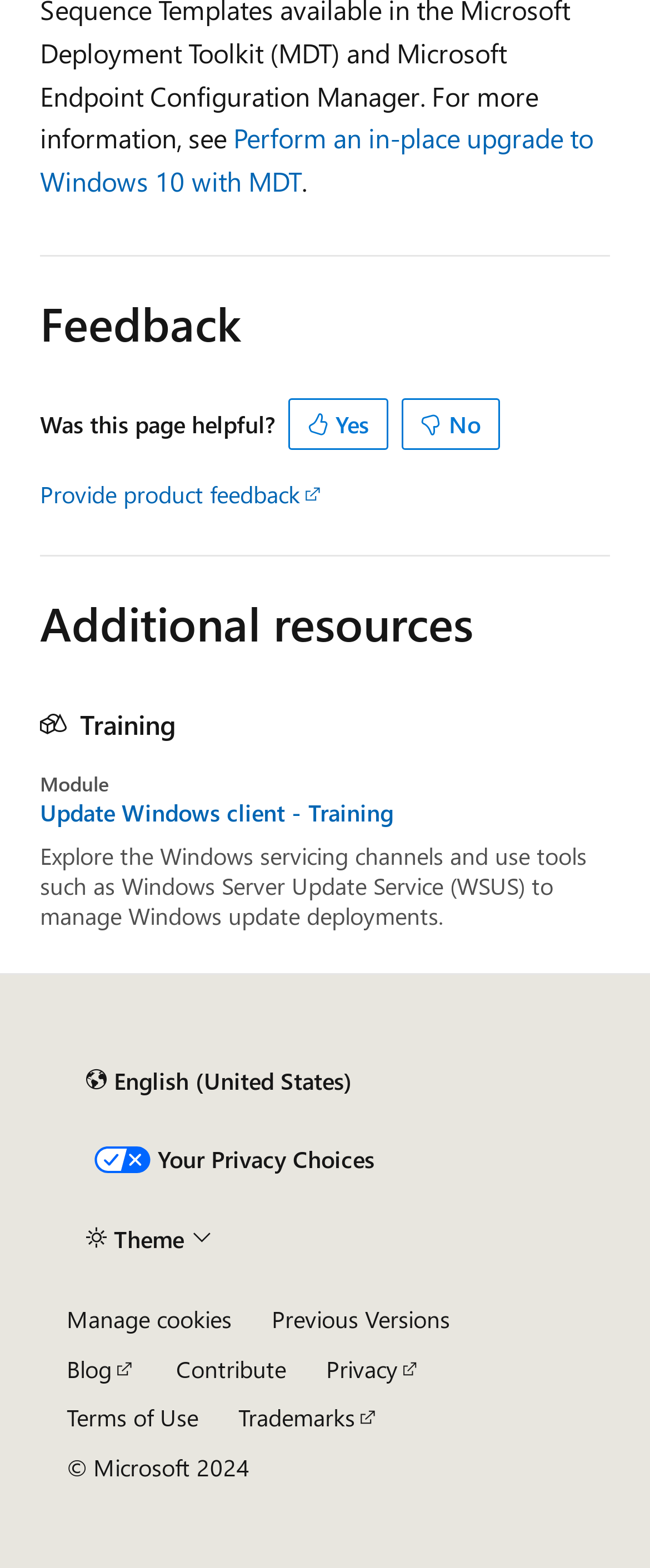Locate the bounding box coordinates of the element you need to click to accomplish the task described by this instruction: "Click the 'Update Windows client - Training' link".

[0.062, 0.509, 0.938, 0.528]